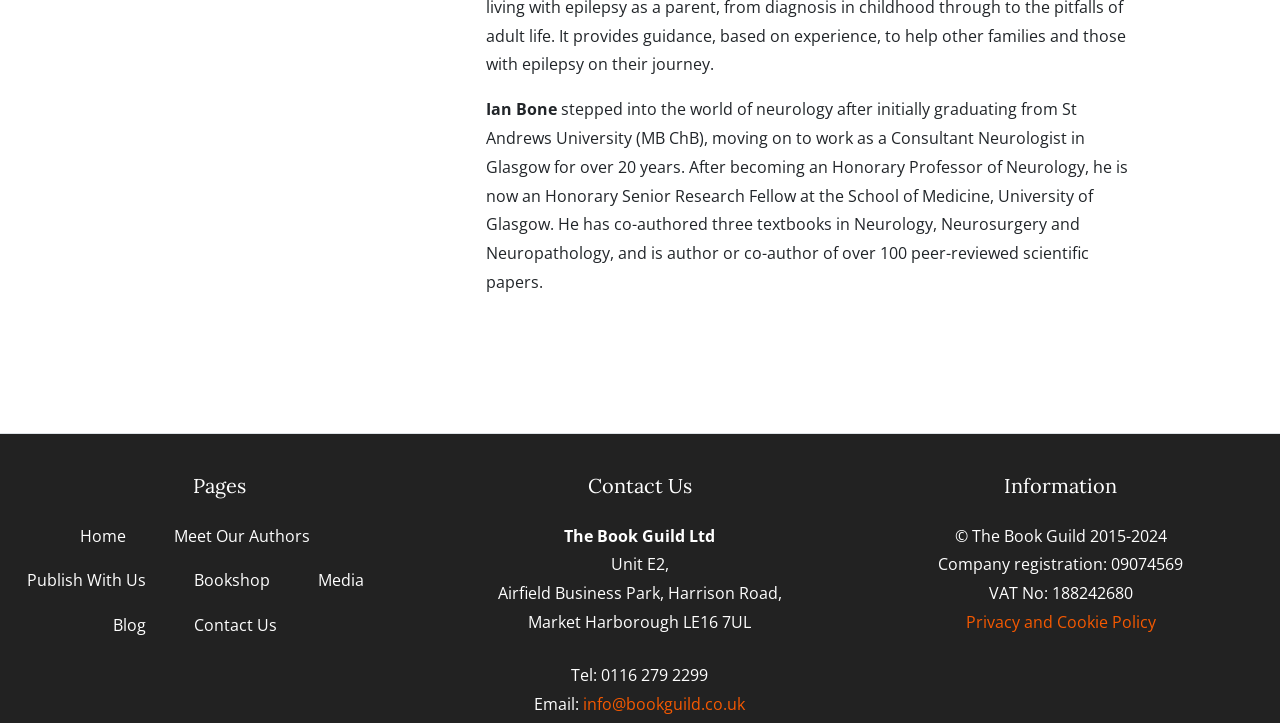What is the VAT number of the company?
Please provide a full and detailed response to the question.

The static text element at the bottom of the page mentions the company's VAT number as '188242680'.